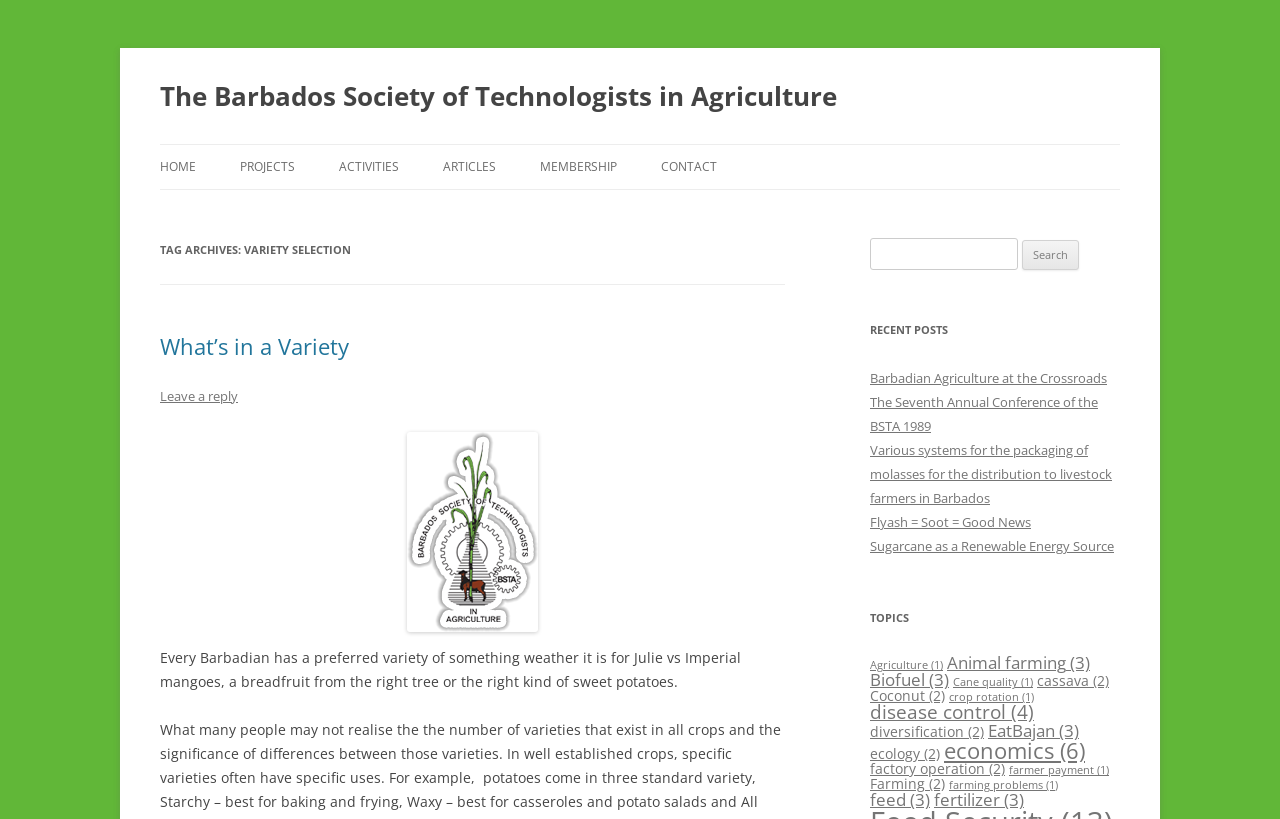Determine the bounding box coordinates for the area that should be clicked to carry out the following instruction: "Explore the 'Agriculture' topic".

[0.68, 0.804, 0.737, 0.821]